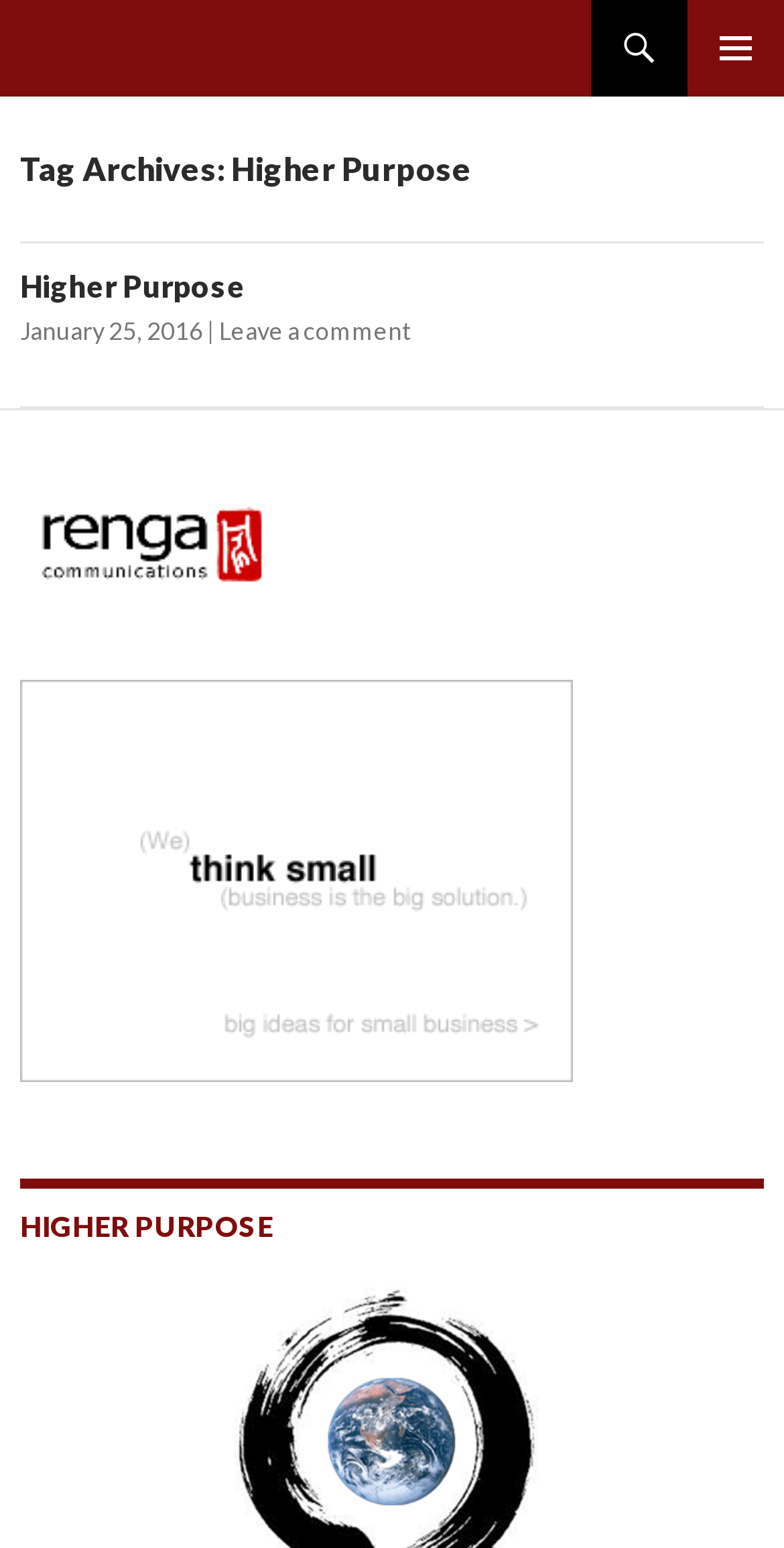Utilize the details in the image to thoroughly answer the following question: What is the purpose of the button with the icon?

The purpose of the button with the icon can be found in the button element with the text ' PRIMARY MENU' at the top right of the page, which controls the primary menu.